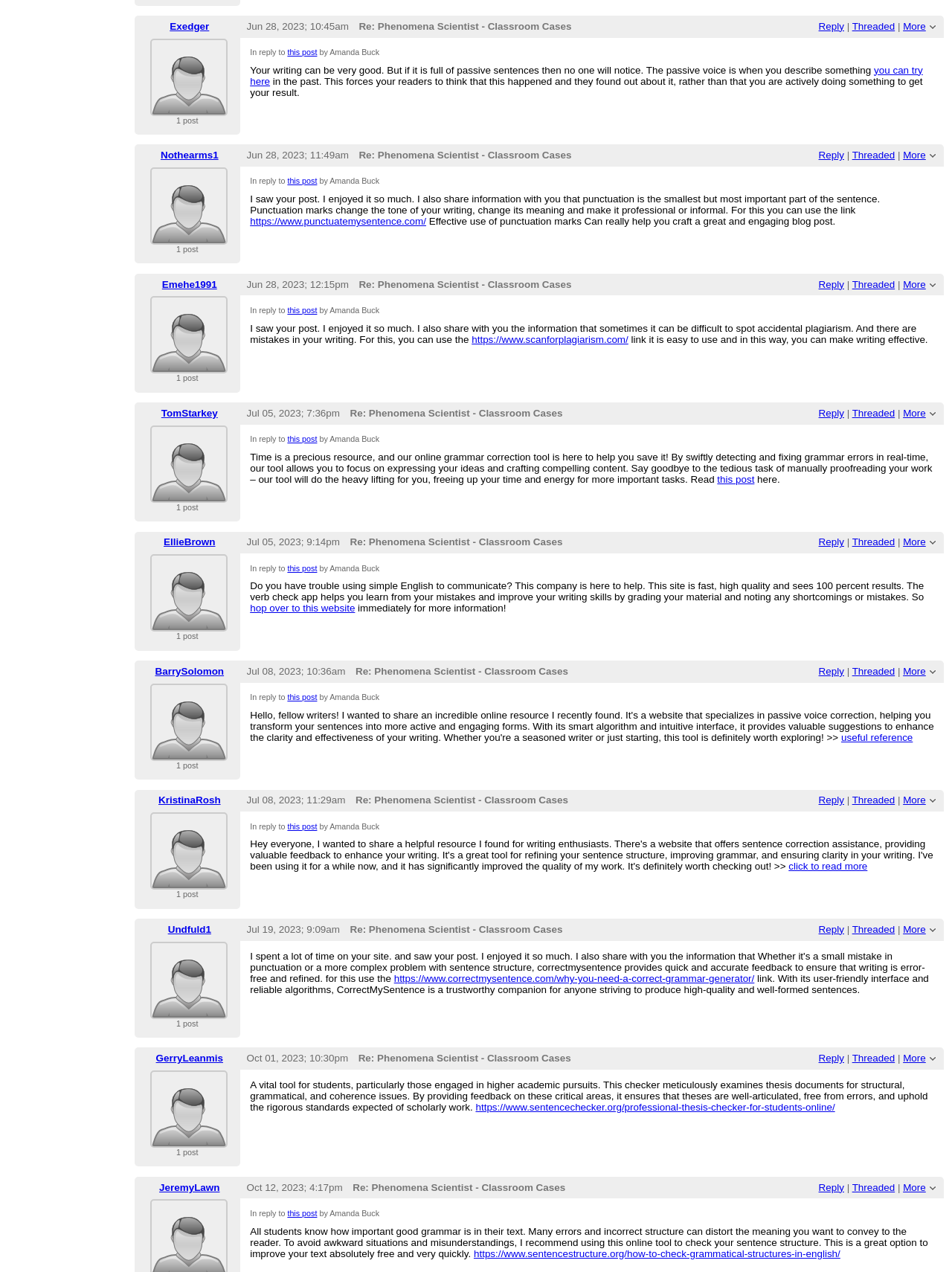Identify the bounding box for the described UI element. Provide the coordinates in (top-left x, top-left y, bottom-right x, bottom-right y) format with values ranging from 0 to 1: title="View profile of johnsteuart"

[0.158, 0.283, 0.239, 0.292]